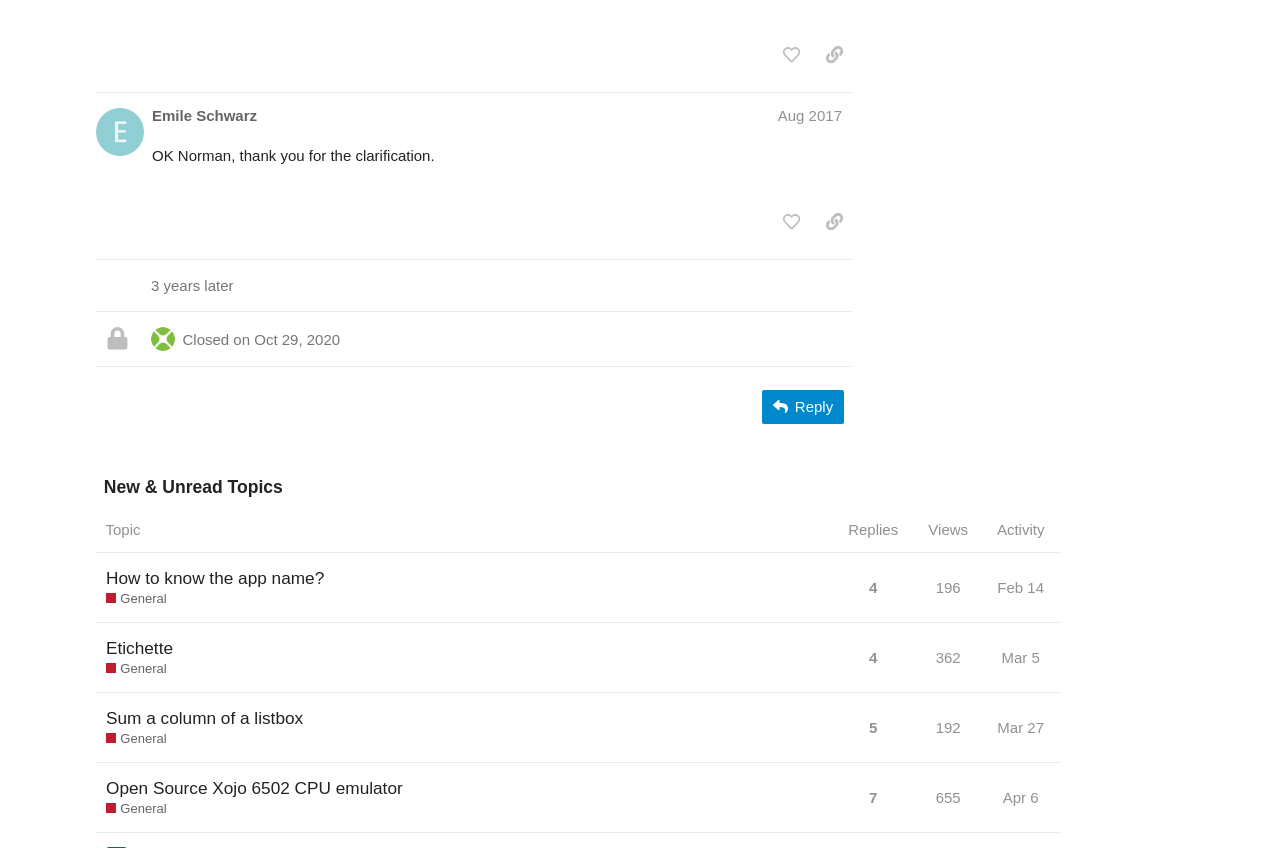Give the bounding box coordinates for this UI element: "Etichette". The coordinates should be four float numbers between 0 and 1, arranged as [left, top, right, bottom].

[0.083, 0.735, 0.135, 0.794]